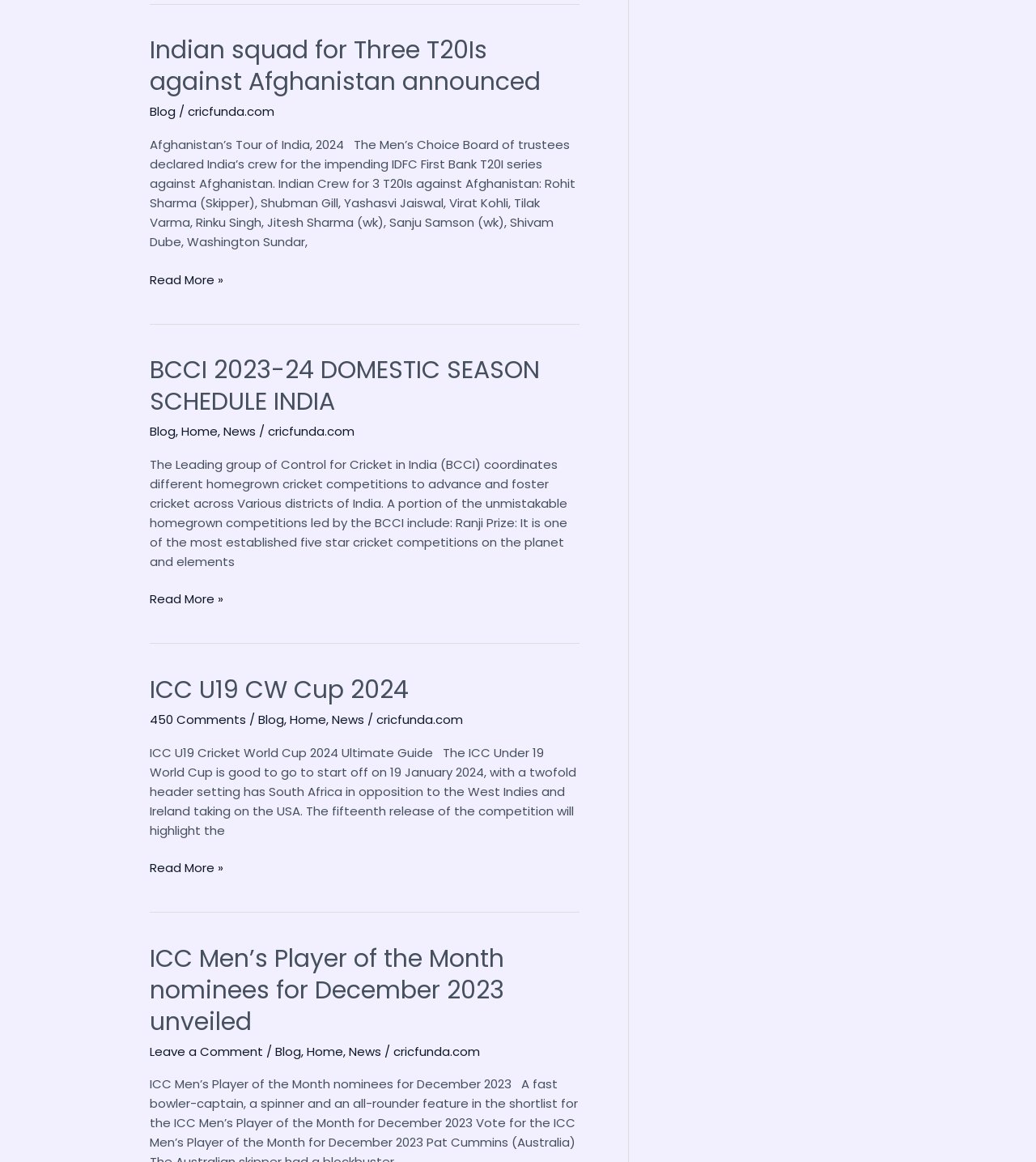Please provide a detailed answer to the question below by examining the image:
What is the date of the ICC Under 19 World Cup mentioned in the third article?

The third article on the webpage mentions that the ICC Under 19 World Cup is set to start on 19 January 2024, which indicates that this is the date of the tournament.